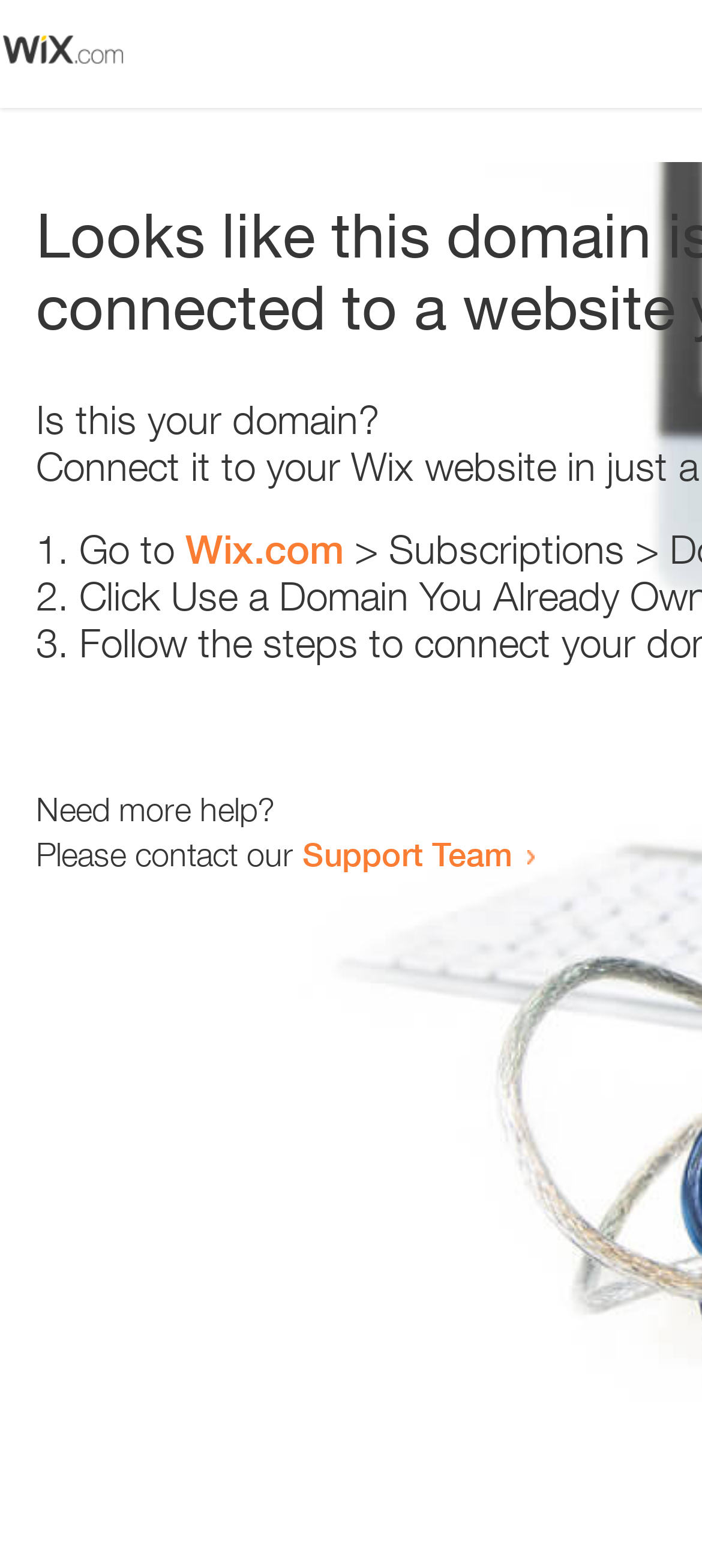Provide a comprehensive description of the webpage.

The webpage appears to be an error page, with a small image at the top left corner. Below the image, there is a heading that reads "Is this your domain?" centered on the page. 

Underneath the heading, there is a numbered list with three items. The first item starts with "1." and is followed by the text "Go to" and a link to "Wix.com". The second item starts with "2." and the third item starts with "3.", but their contents are not specified. 

At the bottom of the page, there is a section that provides additional help options. It starts with the text "Need more help?" followed by a sentence "Please contact our" and a link to the "Support Team".